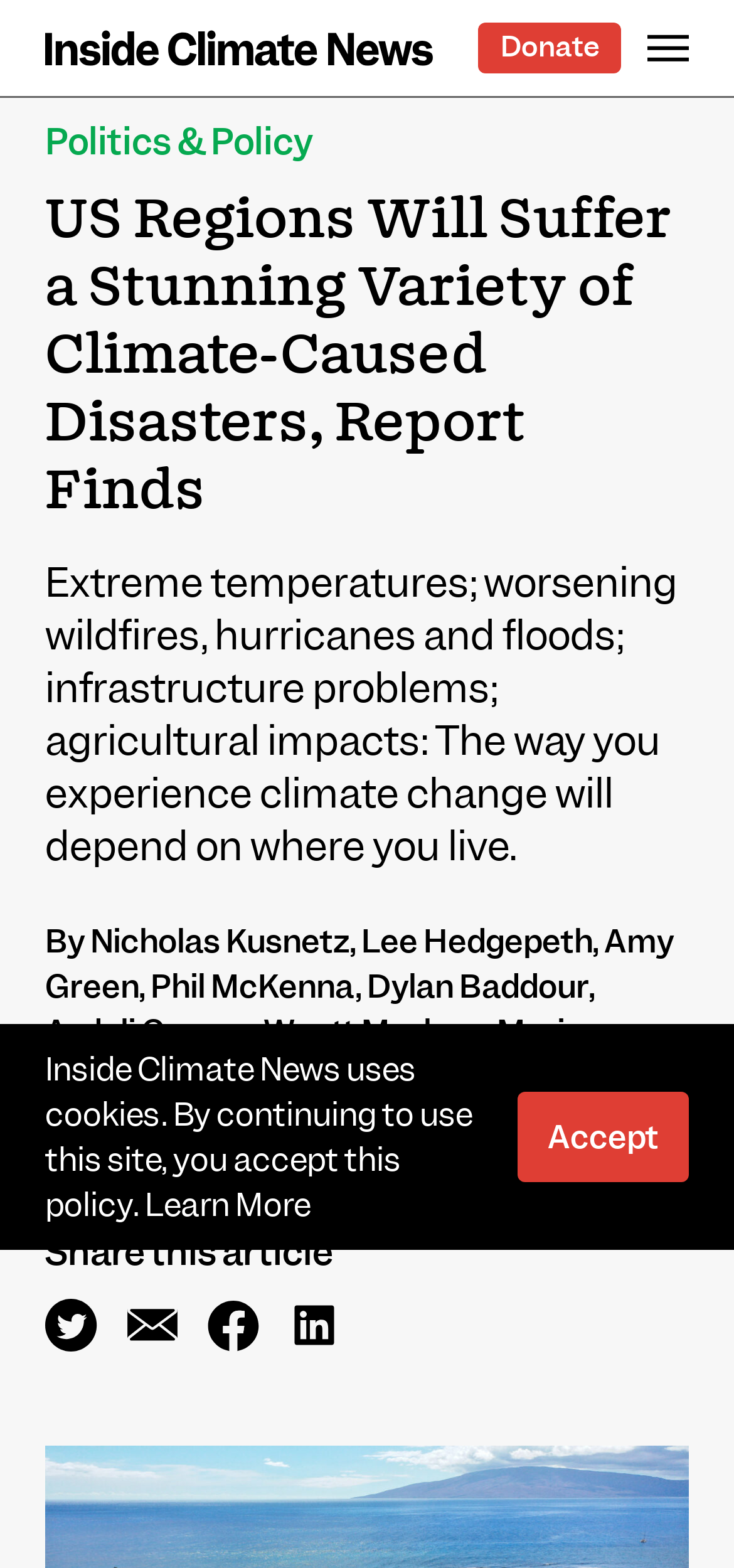Identify and provide the text content of the webpage's primary headline.

US Regions Will Suffer a Stunning Variety of Climate-Caused Disasters, Report Finds